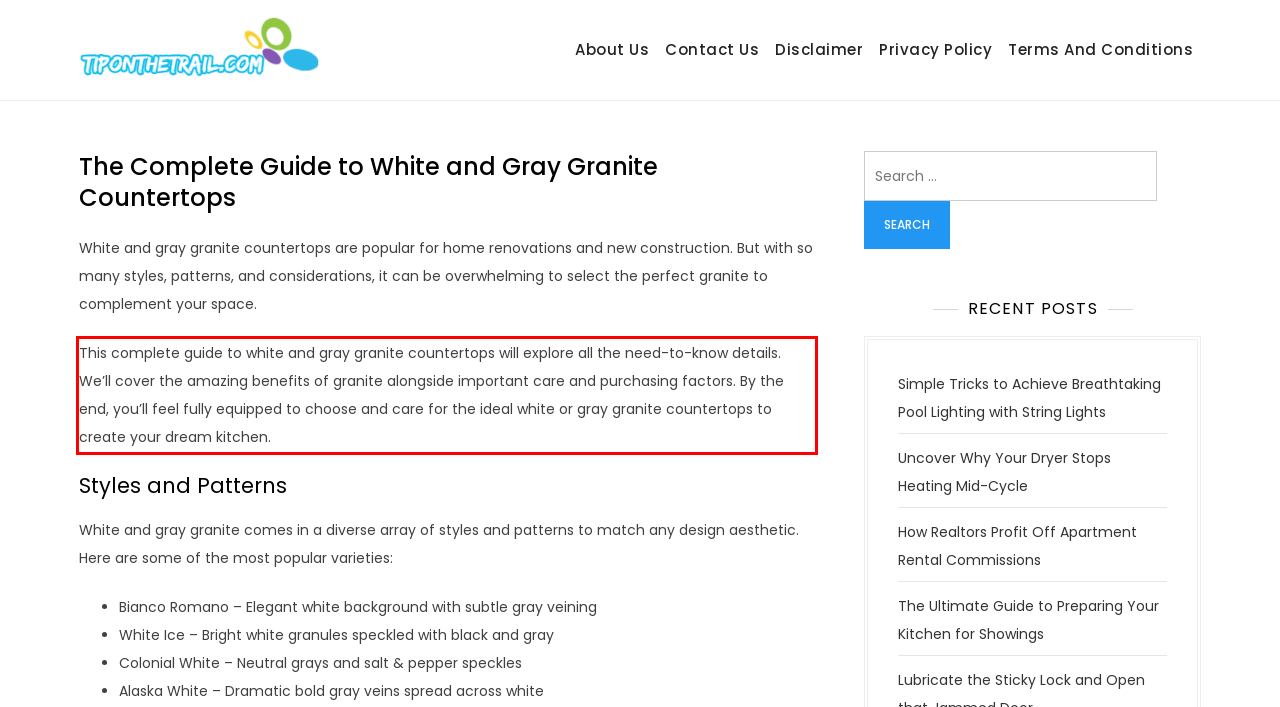Please look at the webpage screenshot and extract the text enclosed by the red bounding box.

This complete guide to white and gray granite countertops will explore all the need-to-know details. We’ll cover the amazing benefits of granite alongside important care and purchasing factors. By the end, you’ll feel fully equipped to choose and care for the ideal white or gray granite countertops to create your dream kitchen.